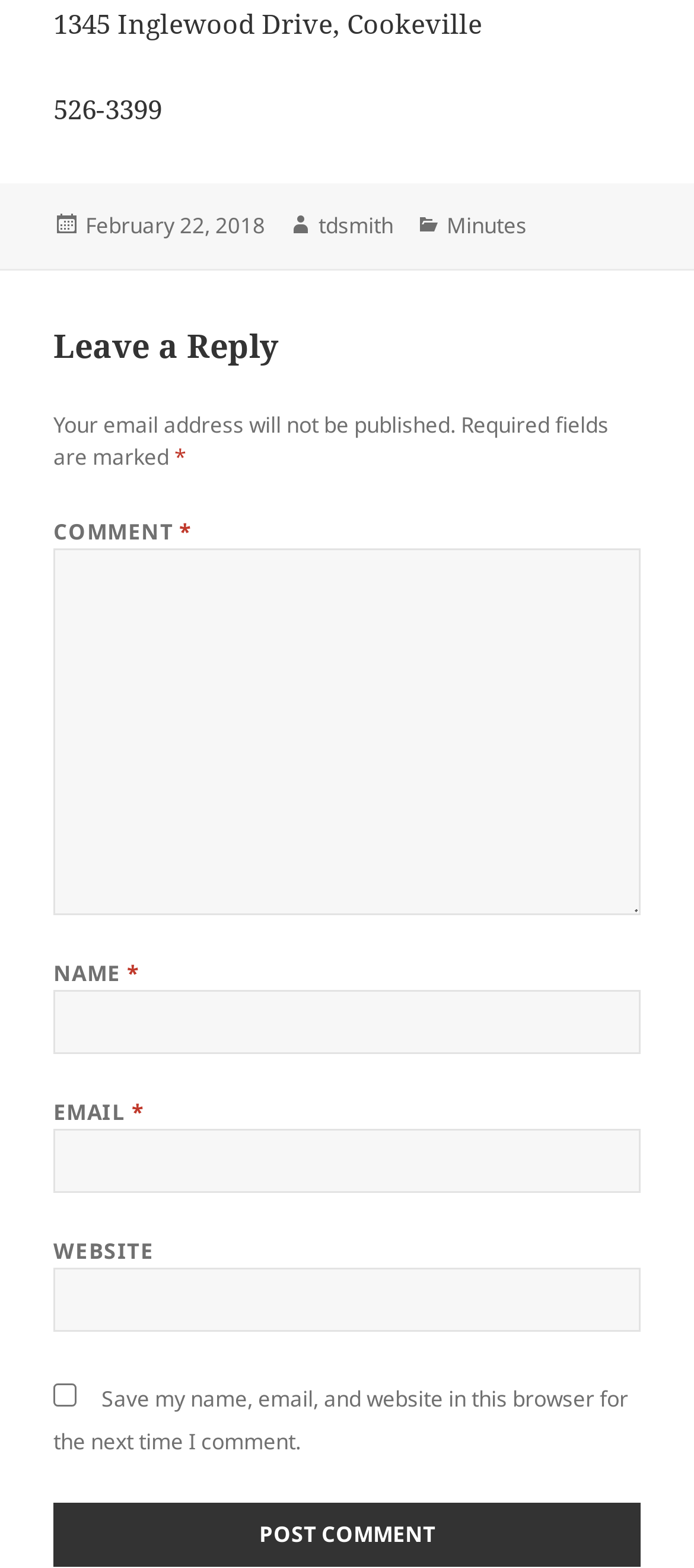What is the purpose of the checkbox?
Look at the webpage screenshot and answer the question with a detailed explanation.

I found the purpose of the checkbox by looking at the checkbox element and its associated static text, which says 'Save my name, email, and website in this browser for the next time I comment'.